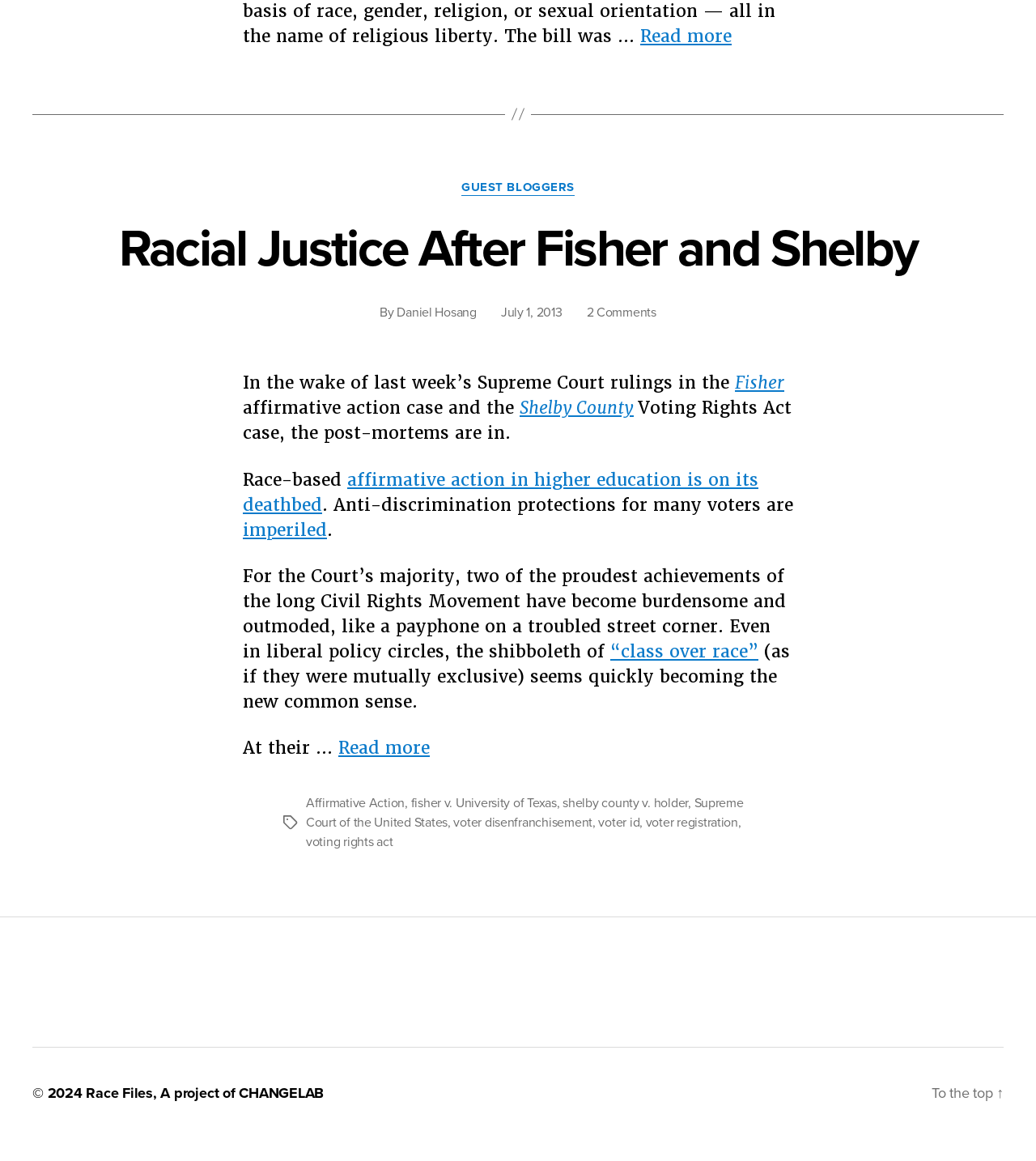Please determine the bounding box coordinates for the element that should be clicked to follow these instructions: "Go back to the top of the page".

[0.899, 0.952, 0.969, 0.968]